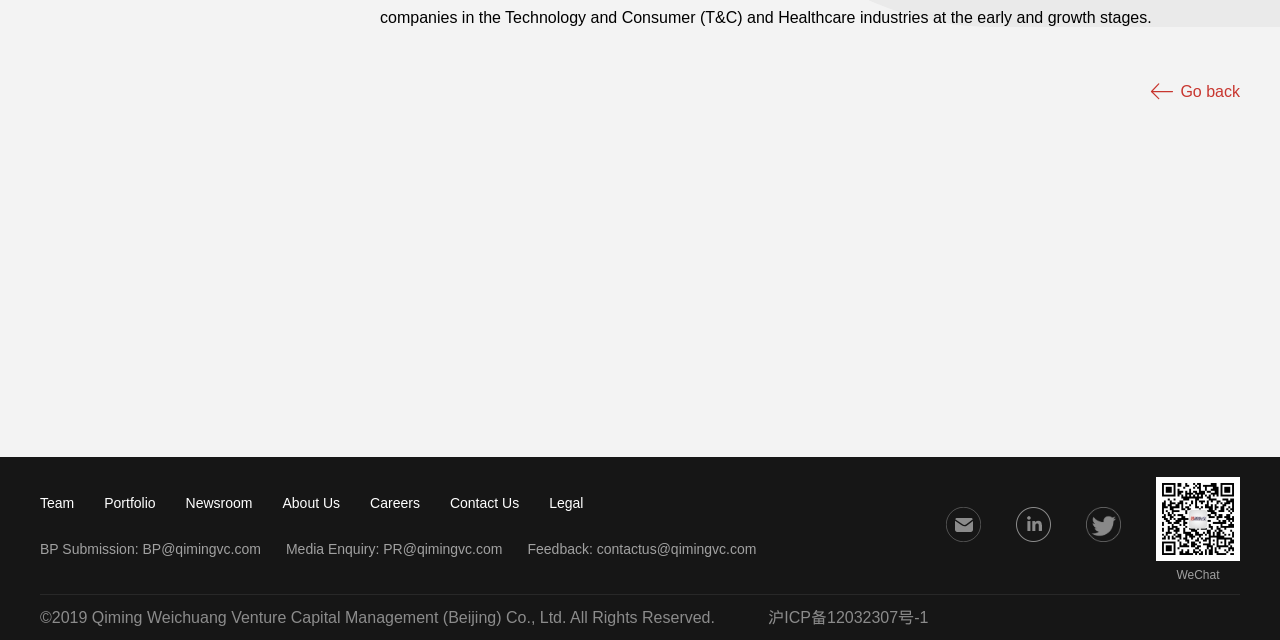Identify and provide the bounding box coordinates of the UI element described: "Portfolio". The coordinates should be formatted as [left, top, right, bottom], with each number being a float between 0 and 1.

[0.081, 0.773, 0.122, 0.798]